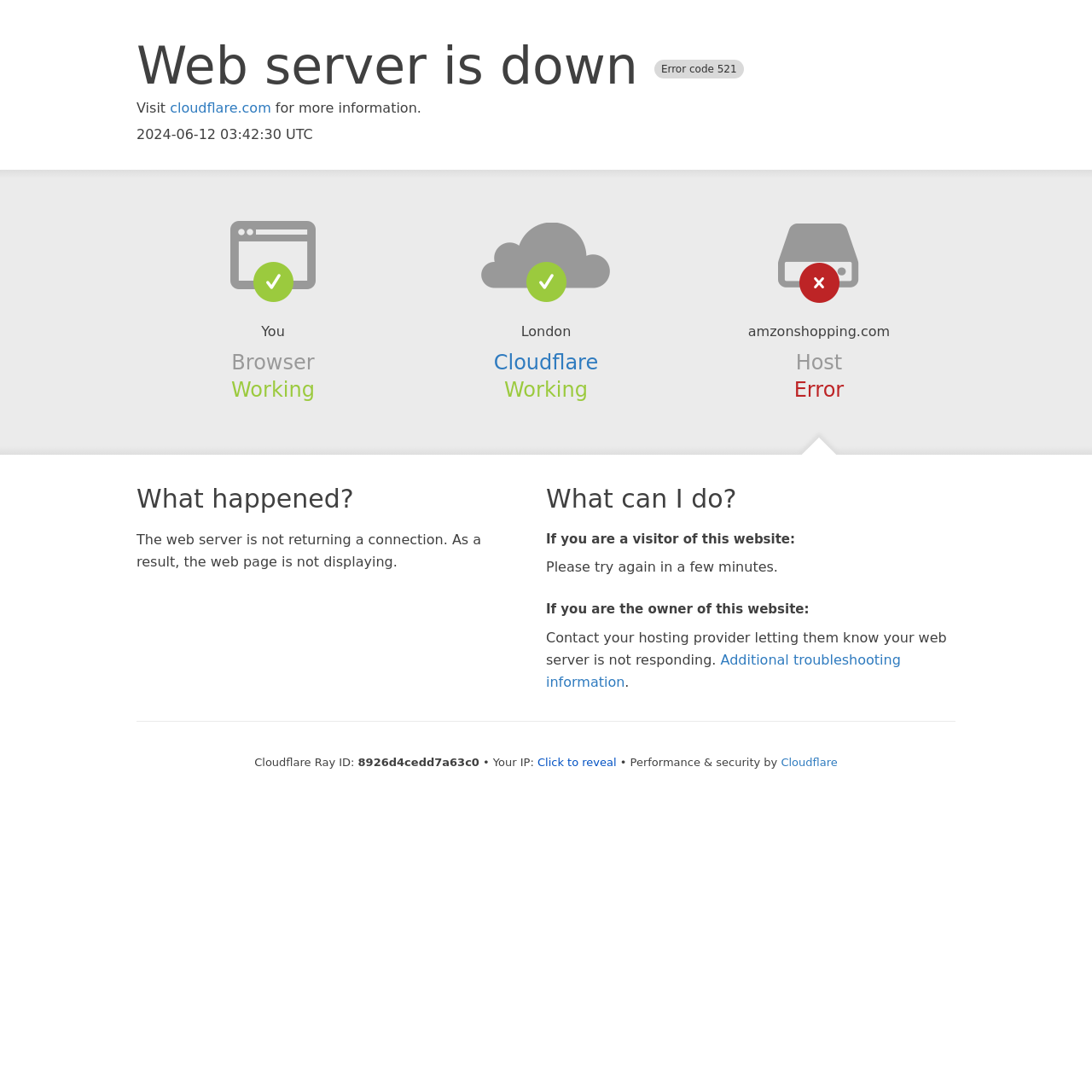What is the current status of the host?
Refer to the image and provide a one-word or short phrase answer.

Error